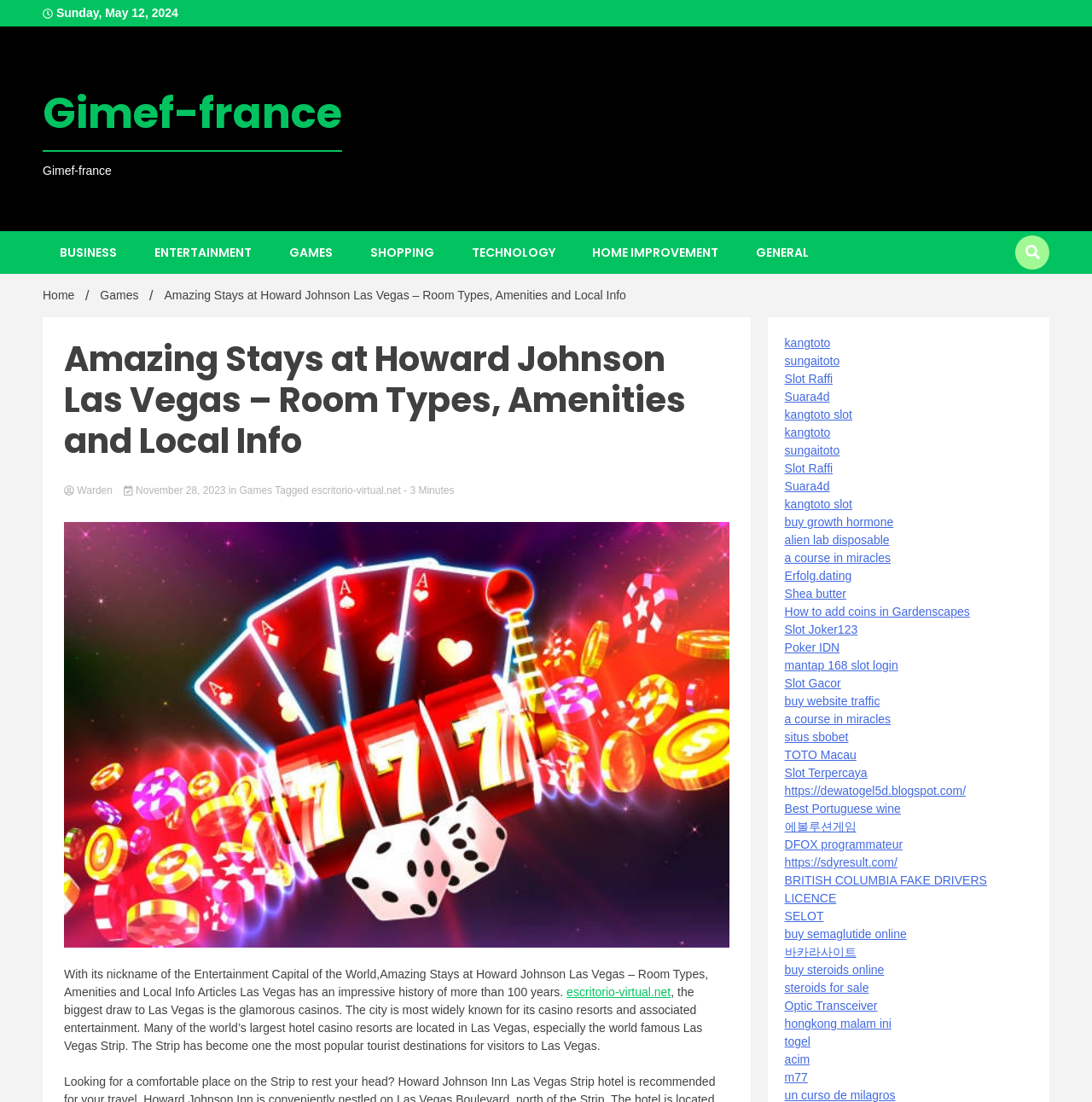Identify the bounding box of the HTML element described as: "Poker IDN".

[0.718, 0.581, 0.769, 0.594]